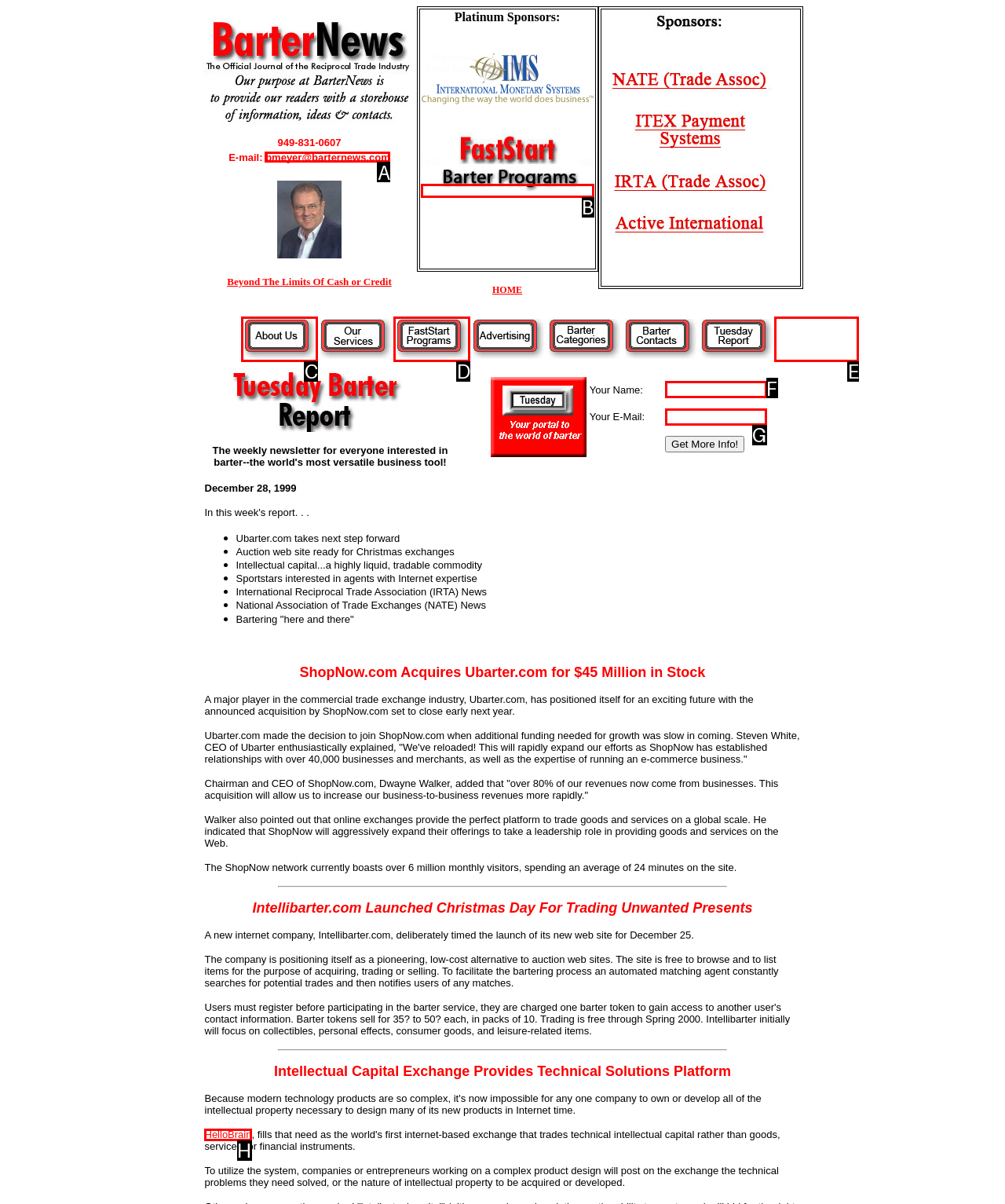Specify which UI element should be clicked to accomplish the task: email Bob Meyer. Answer with the letter of the correct choice.

A